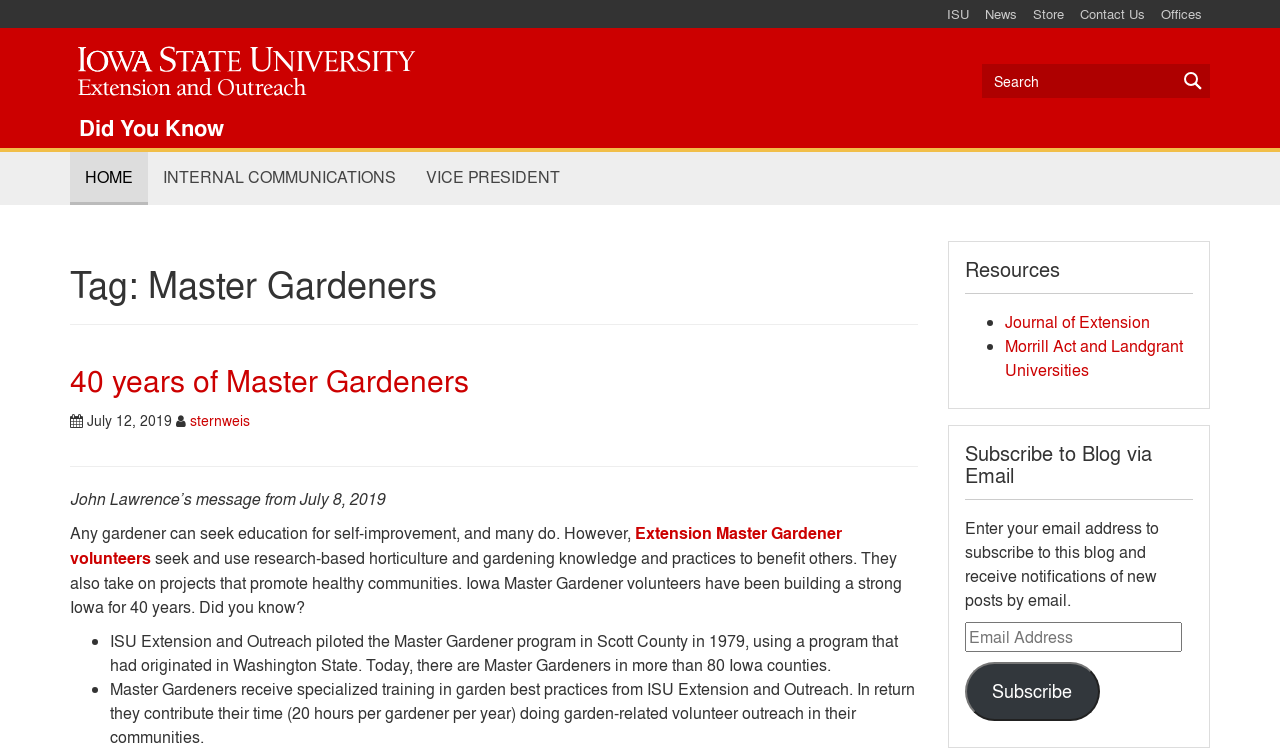Locate the bounding box coordinates of the UI element described by: "Extension Master Gardener volunteers". Provide the coordinates as four float numbers between 0 and 1, formatted as [left, top, right, bottom].

[0.055, 0.693, 0.658, 0.756]